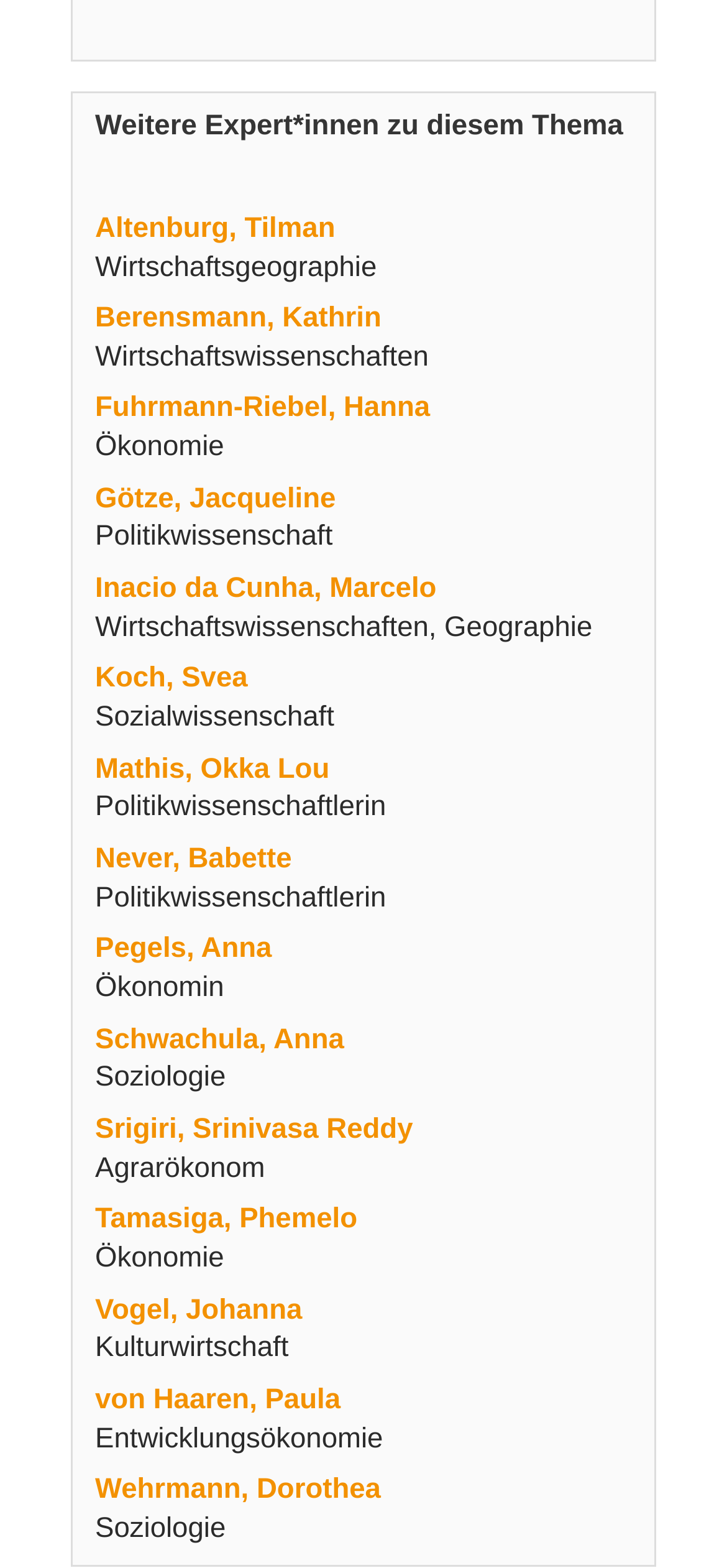Using the information shown in the image, answer the question with as much detail as possible: Who is the expert listed immediately after Berensmann, Kathrin?

I looked at the headings and found that 'Fuhrmann-Riebel, Hanna' is the next heading after 'Berensmann, Kathrin'.